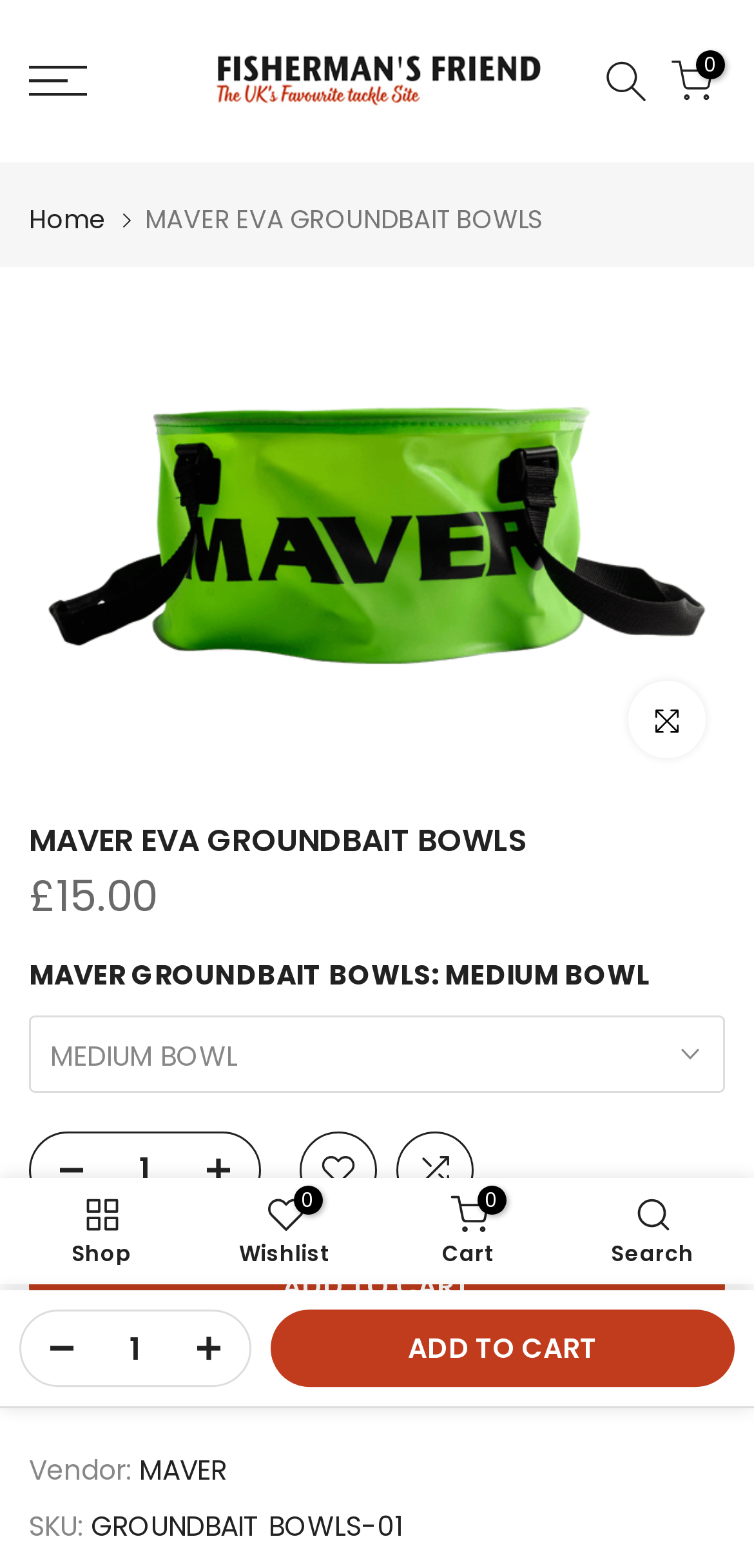Using the provided element description, identify the bounding box coordinates as (top-left x, top-left y, bottom-right x, bottom-right y). Ensure all values are between 0 and 1. Description: (021) 88194253, (021) 88194314

None